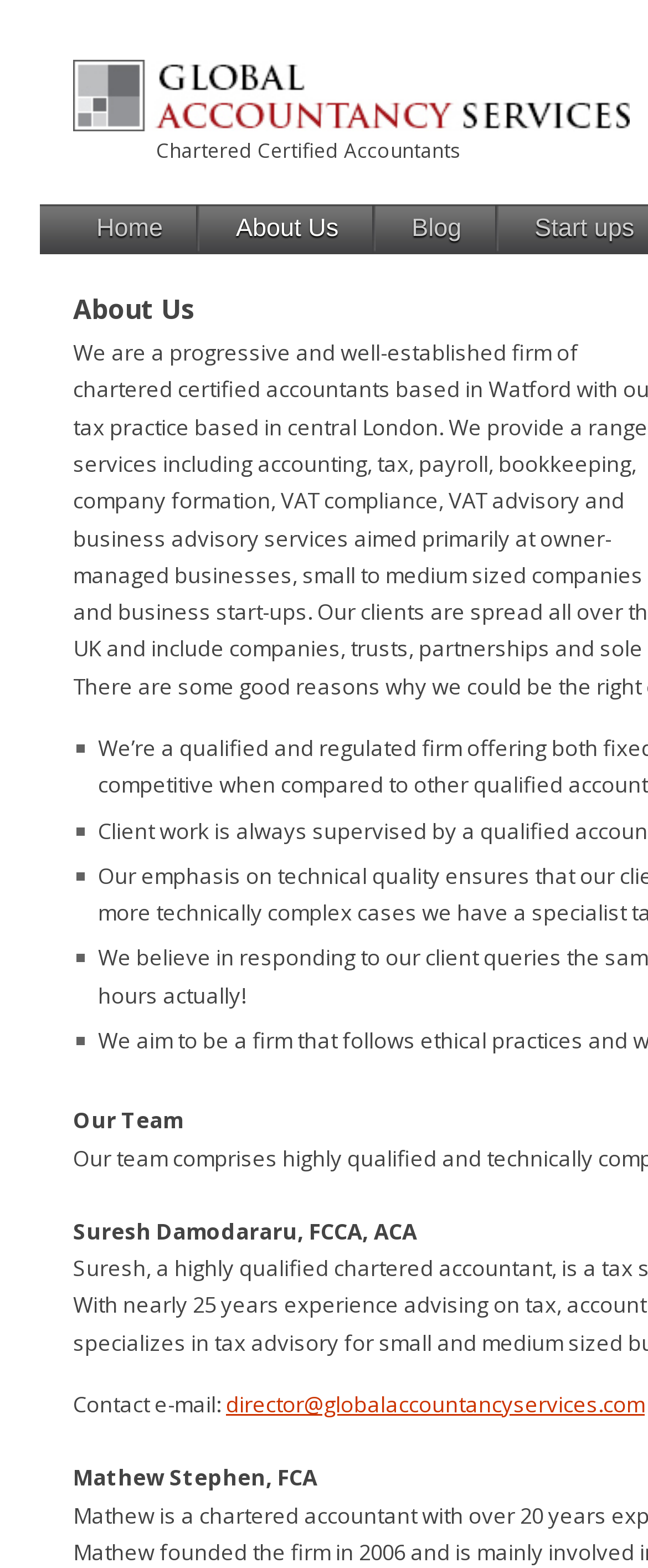How many team members are listed on this page?
Look at the image and answer the question using a single word or phrase.

2